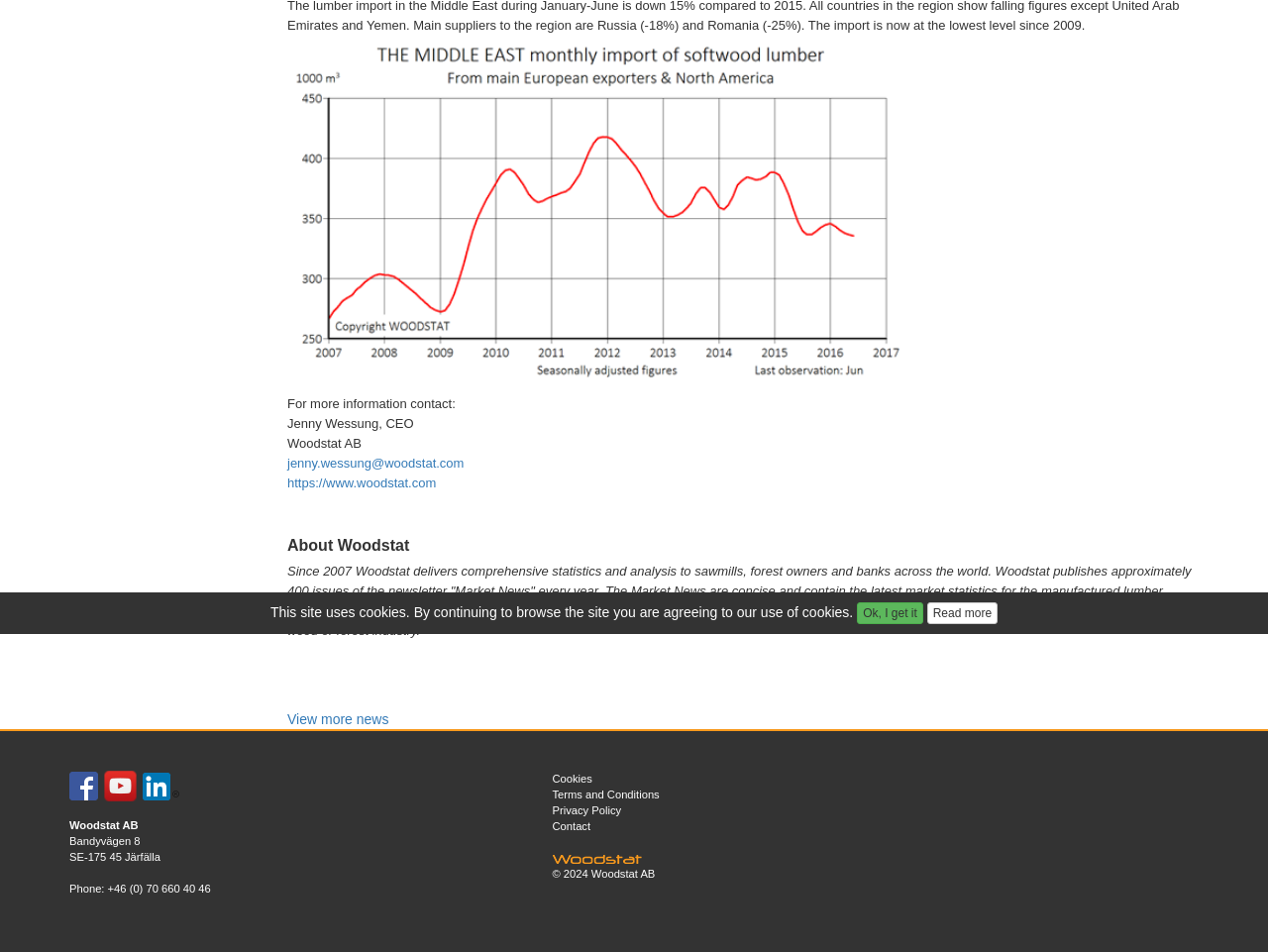Identify and provide the bounding box coordinates of the UI element described: "parent_node: Woodstat AB". The coordinates should be formatted as [left, top, right, bottom], with each number being a float between 0 and 1.

[0.113, 0.818, 0.142, 0.831]